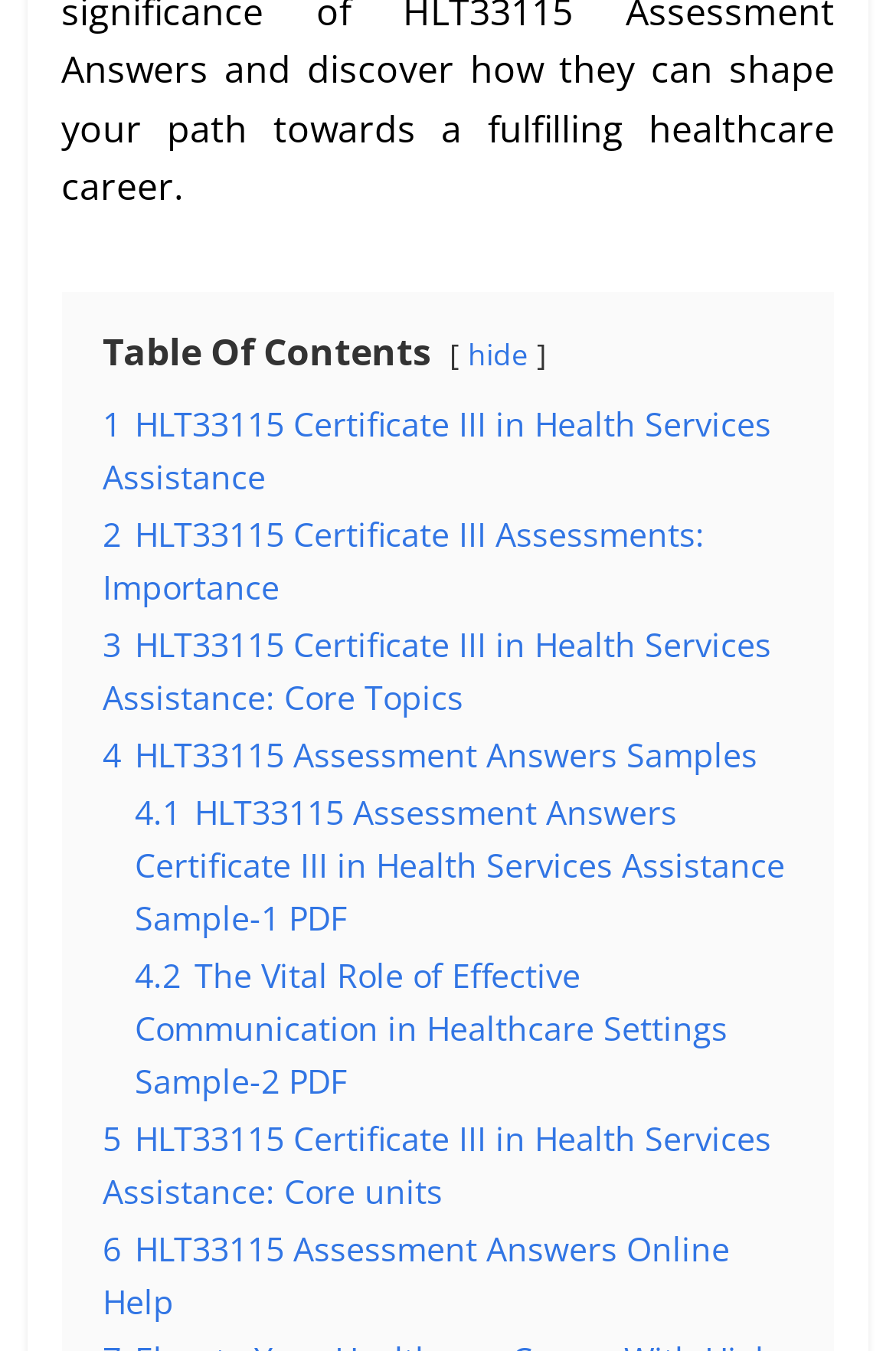Based on the image, provide a detailed response to the question:
How many core units are there in HLT33115 Certificate III in Health Services Assistance?

I looked at the link element '5 HLT33115 Certificate III in Health Services Assistance: Core units', but it does not specify the number of core units.